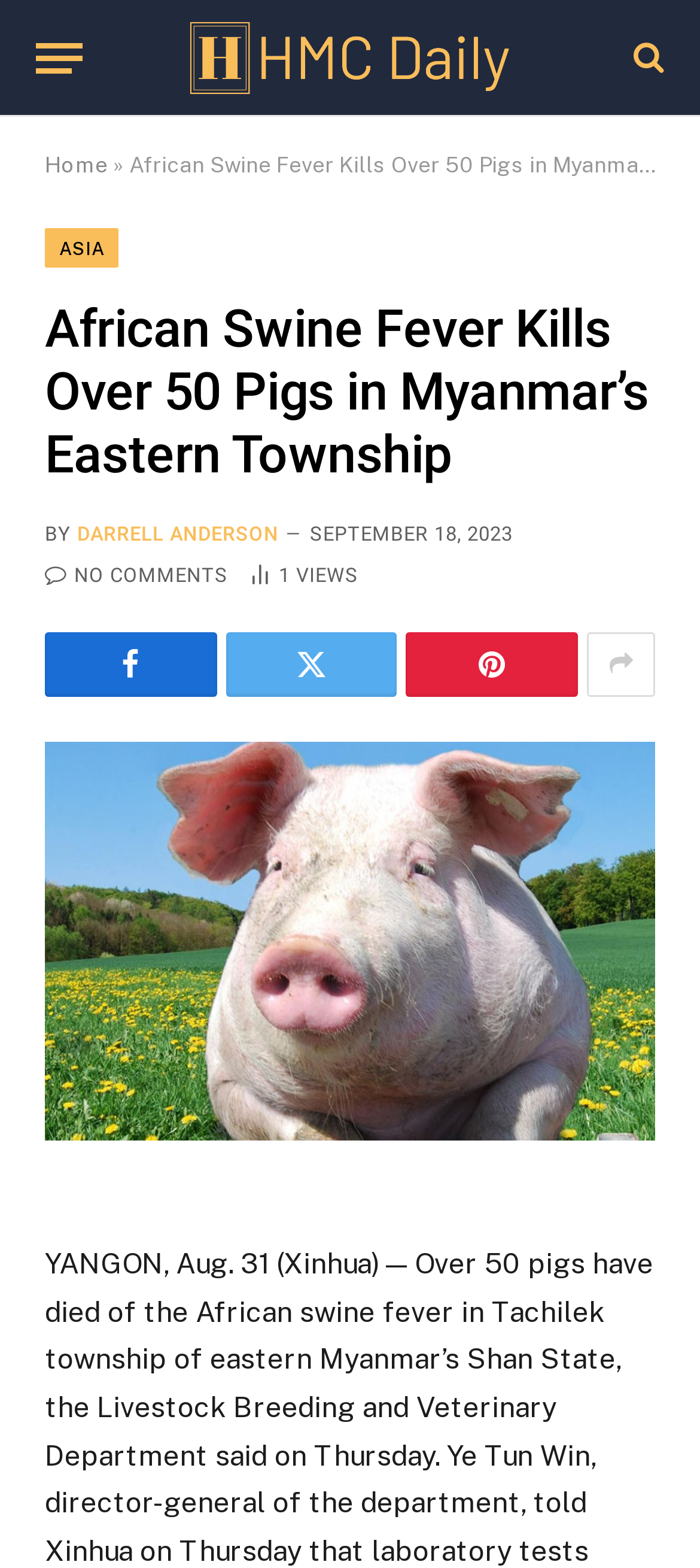What is the date of the article?
Using the image, respond with a single word or phrase.

SEPTEMBER 18, 2023